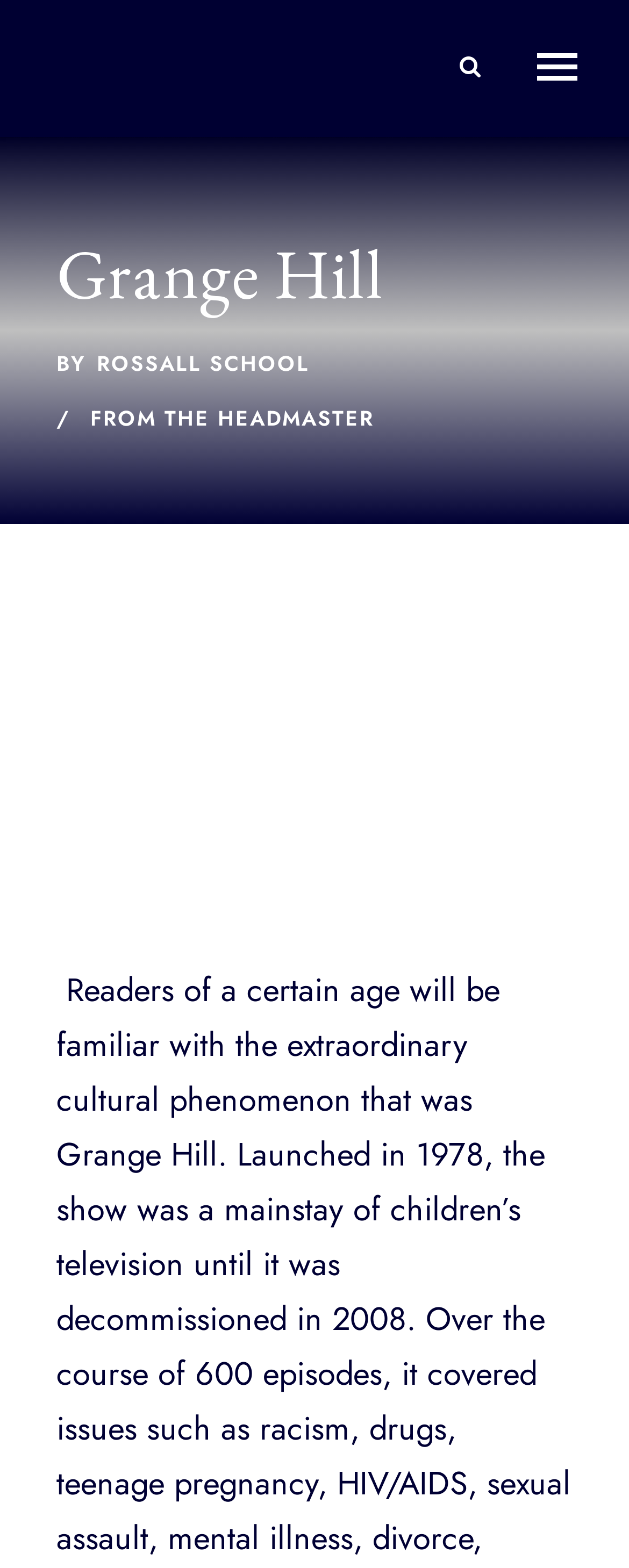What is the name of the school?
Based on the screenshot, provide a one-word or short-phrase response.

ROSSALL SCHOOL